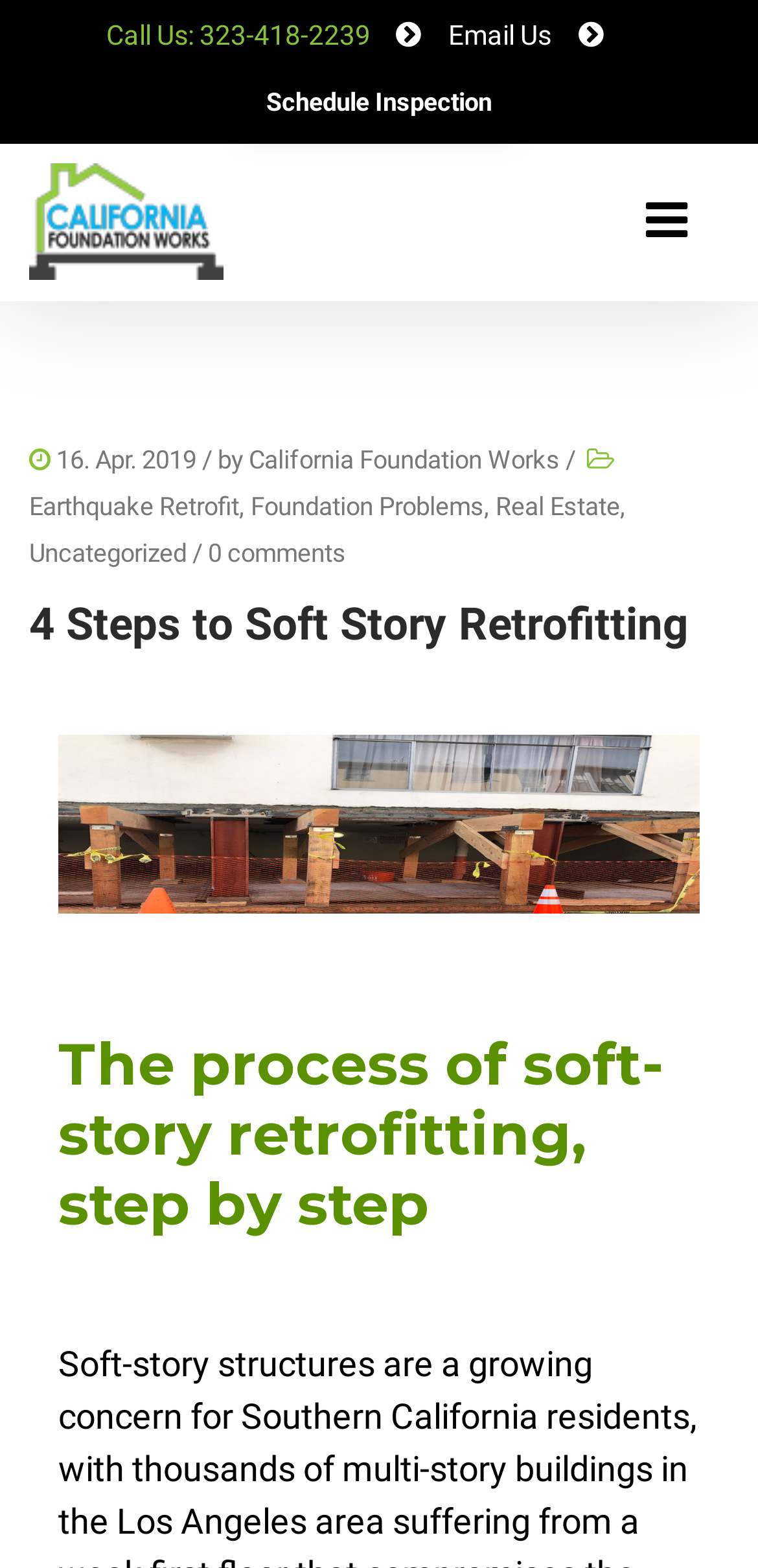What is the date of the article?
Use the information from the image to give a detailed answer to the question.

I found the date of the article by looking at the section below the main heading, where it says '16. Apr. 2019'.